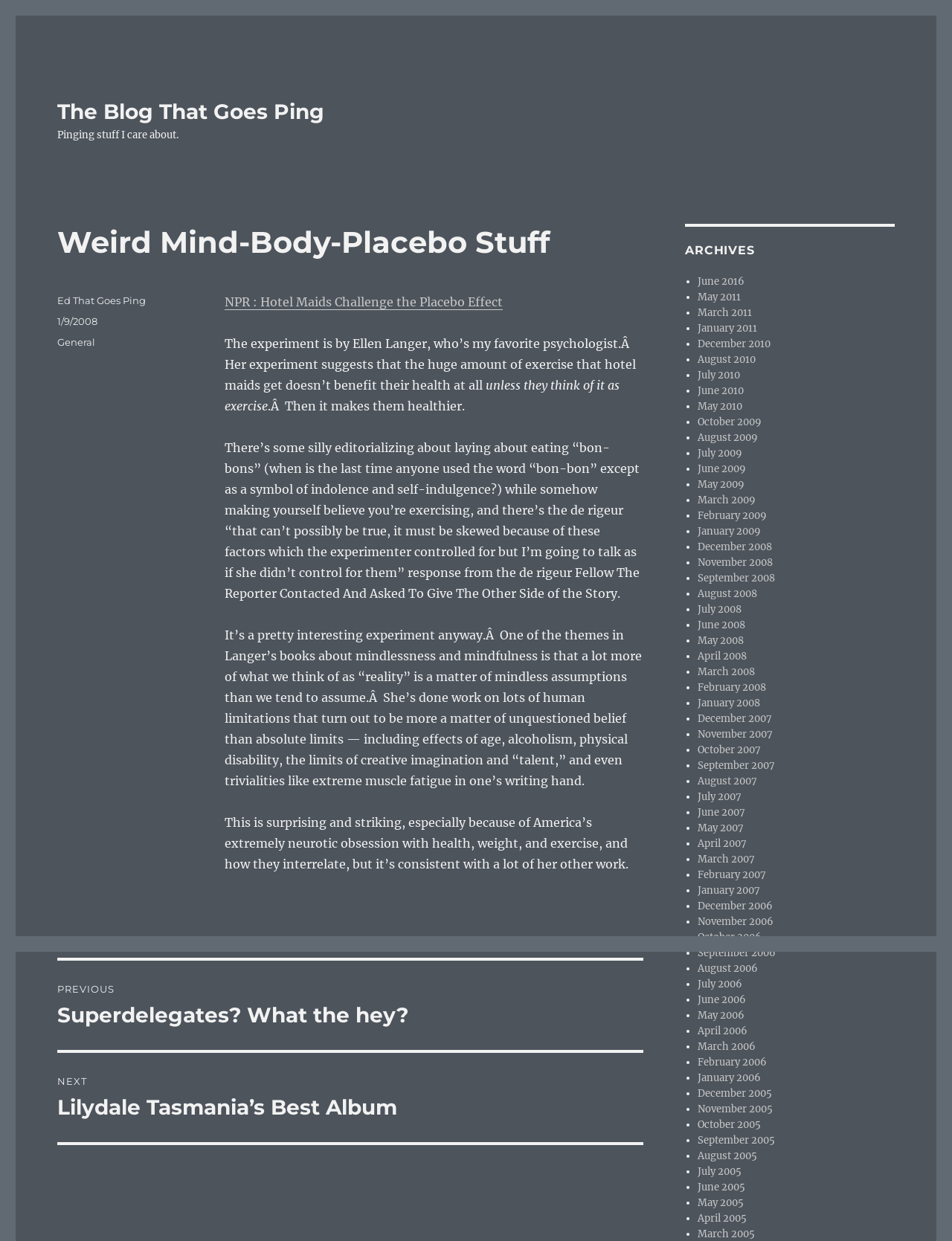How many archive links are there?
Using the image as a reference, answer with just one word or a short phrase.

24